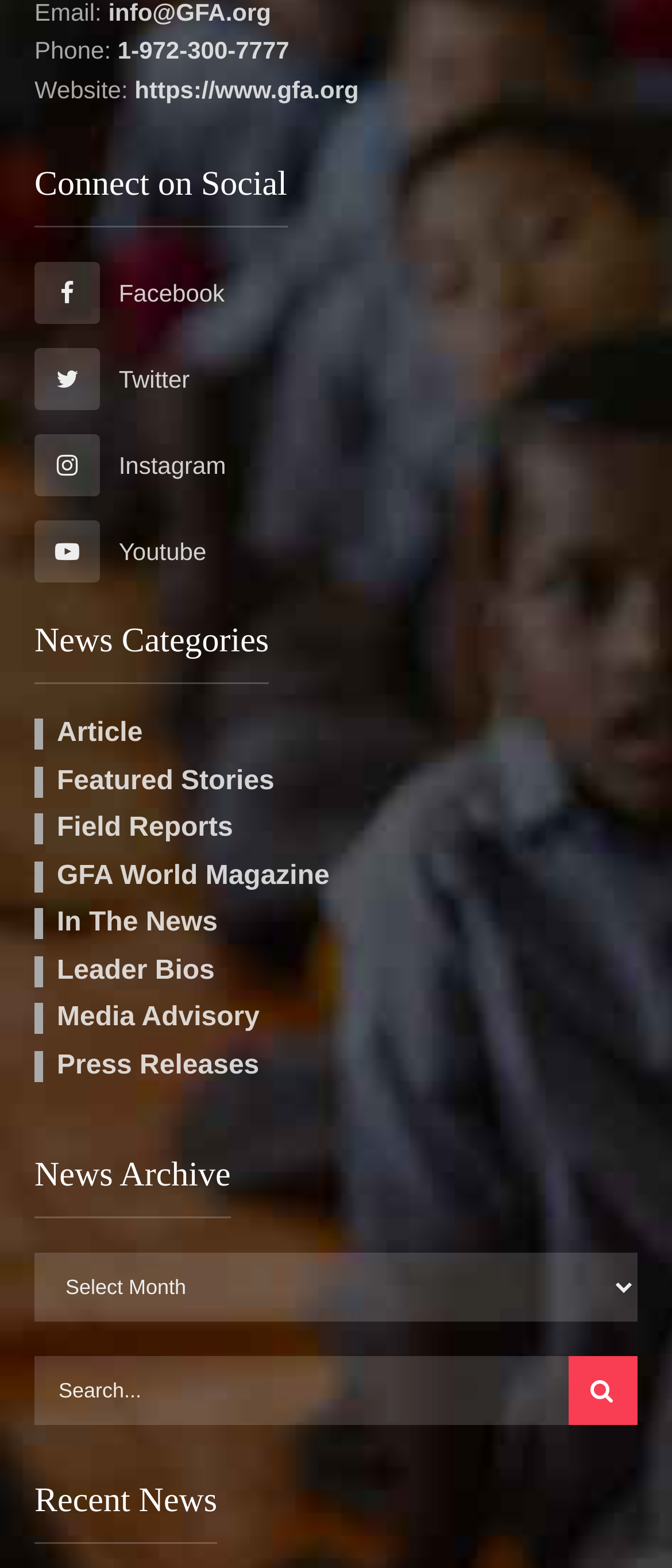What is the phone number to contact?
Look at the screenshot and respond with a single word or phrase.

1-972-300-7777